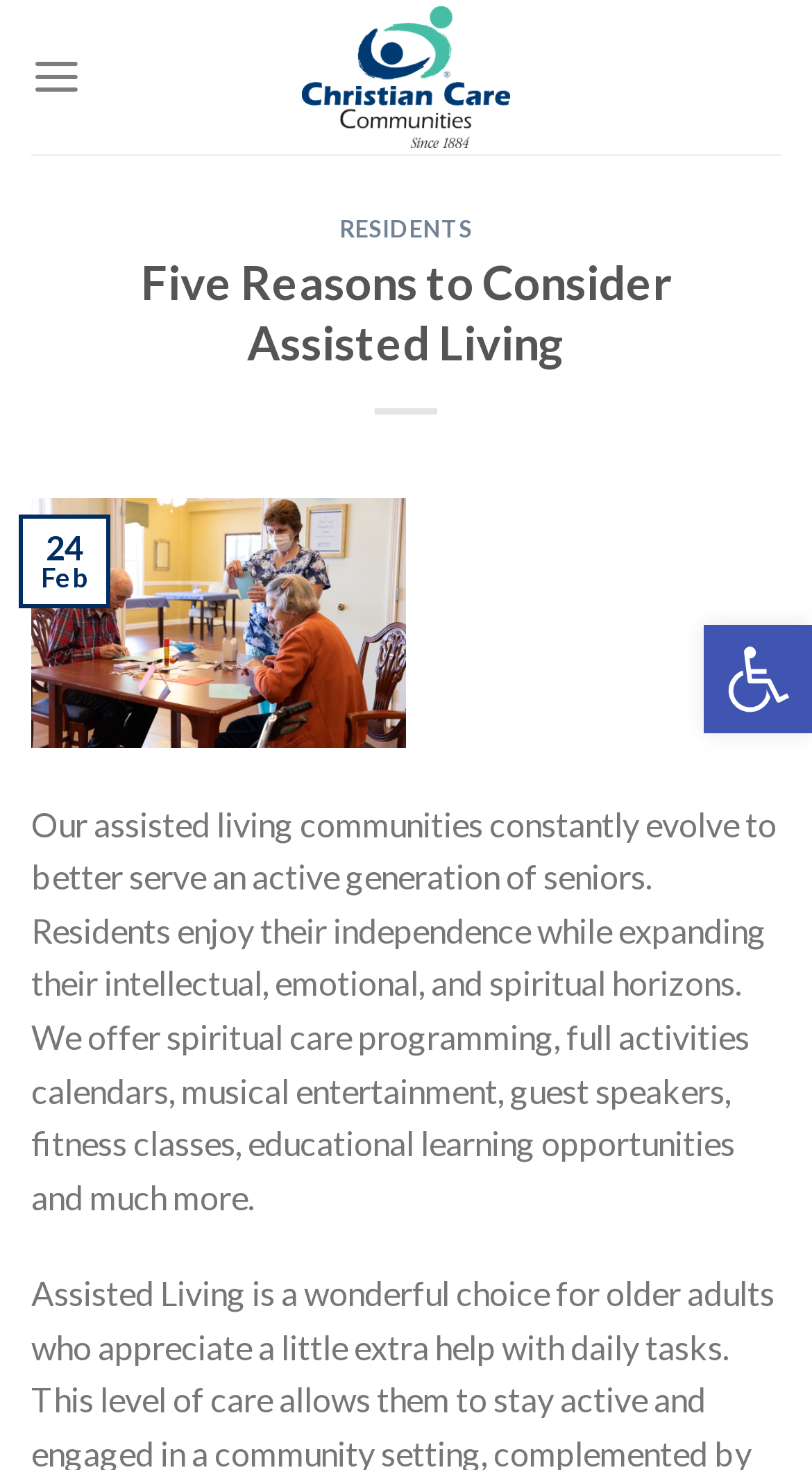Generate the text content of the main heading of the webpage.

Five Reasons to Consider Assisted Living